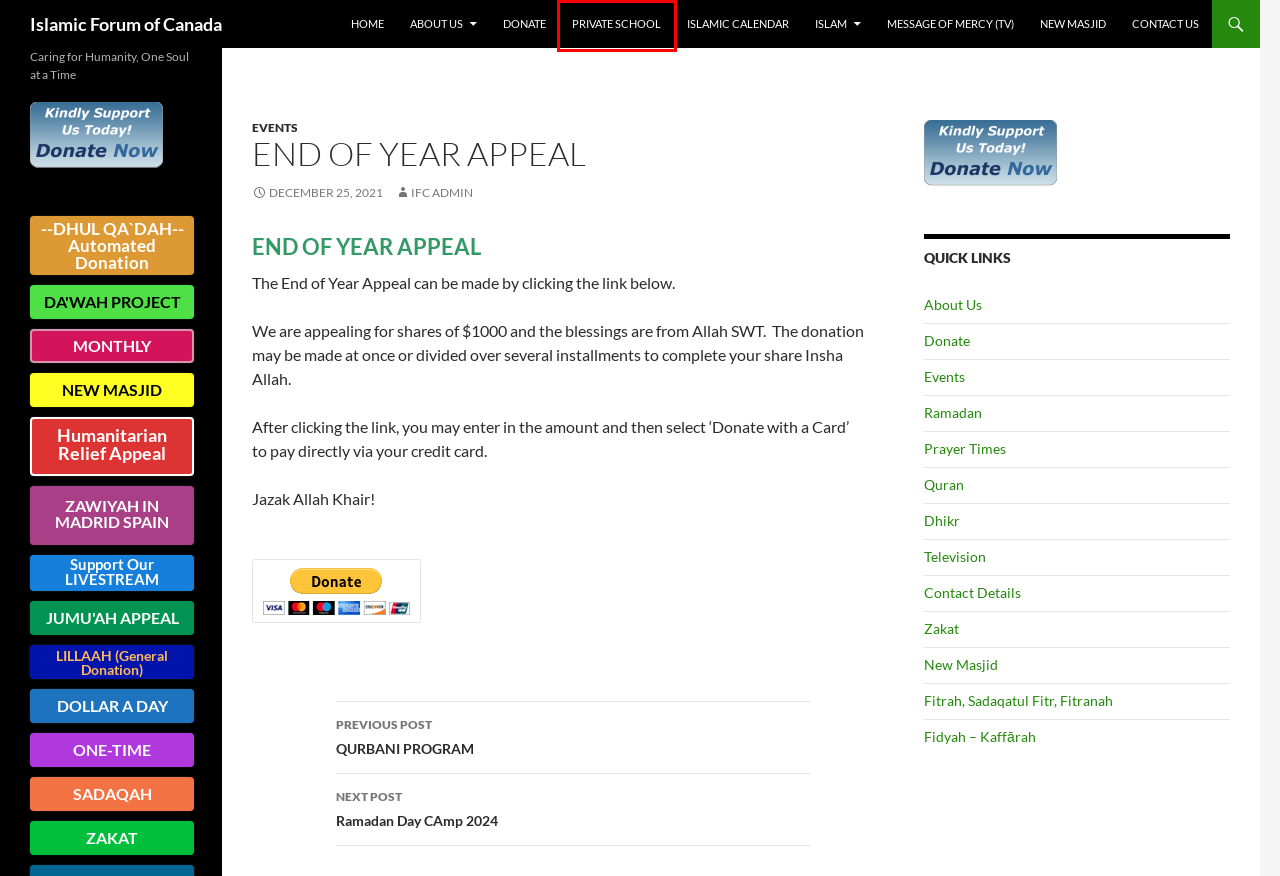You are given a screenshot of a webpage with a red rectangle bounding box around a UI element. Select the webpage description that best matches the new webpage after clicking the element in the bounding box. Here are the candidates:
A. About Islamic Forum | Islamic Forum of Canada
B. Islamic Calendar | Islamic Forum of Canada
C. Fidyah | Islamic Forum of Canada
D. PayPal
E. Humanitarian Relief Appeal | Islamic Forum of Canada
F. IFC Admin | Islamic Forum of Canada
G. JUMU’AH APPEAL | Islamic Forum of Canada
H. Full-Time Private School | Islamic Forum of Canada

H